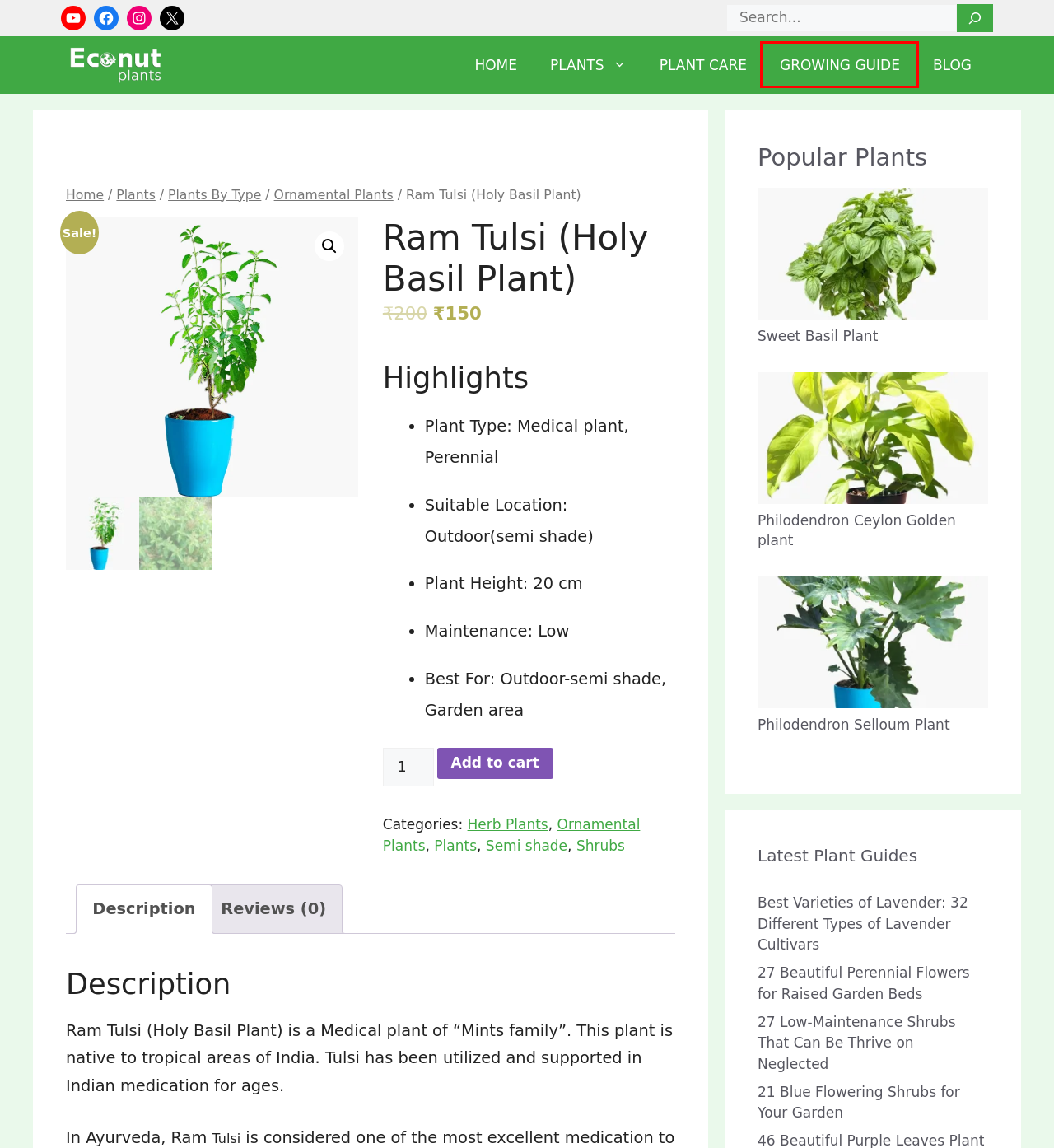You are given a screenshot of a webpage with a red bounding box around an element. Choose the most fitting webpage description for the page that appears after clicking the element within the red bounding box. Here are the candidates:
A. Buy Philodendron Selloum Plant in India from Econut Plants
B. Buy Plants By Type Online | Best Plants By Type in India
C. Buy Philodendron Ceylon Golden plant in India from Econut Plants
D. Buy Semi Shade Plants at Best Prices in India from Econut Plants
E. Buy Herb Plants at Best Prices in India from Econut Plants
F. Buy Sweet Basil Plant (Great basil) in India from Econut Plants
G. growing guide Archives - Econut Plants
H. Buy Ornamental Plants at Best Prices in India from Econut Plants

G